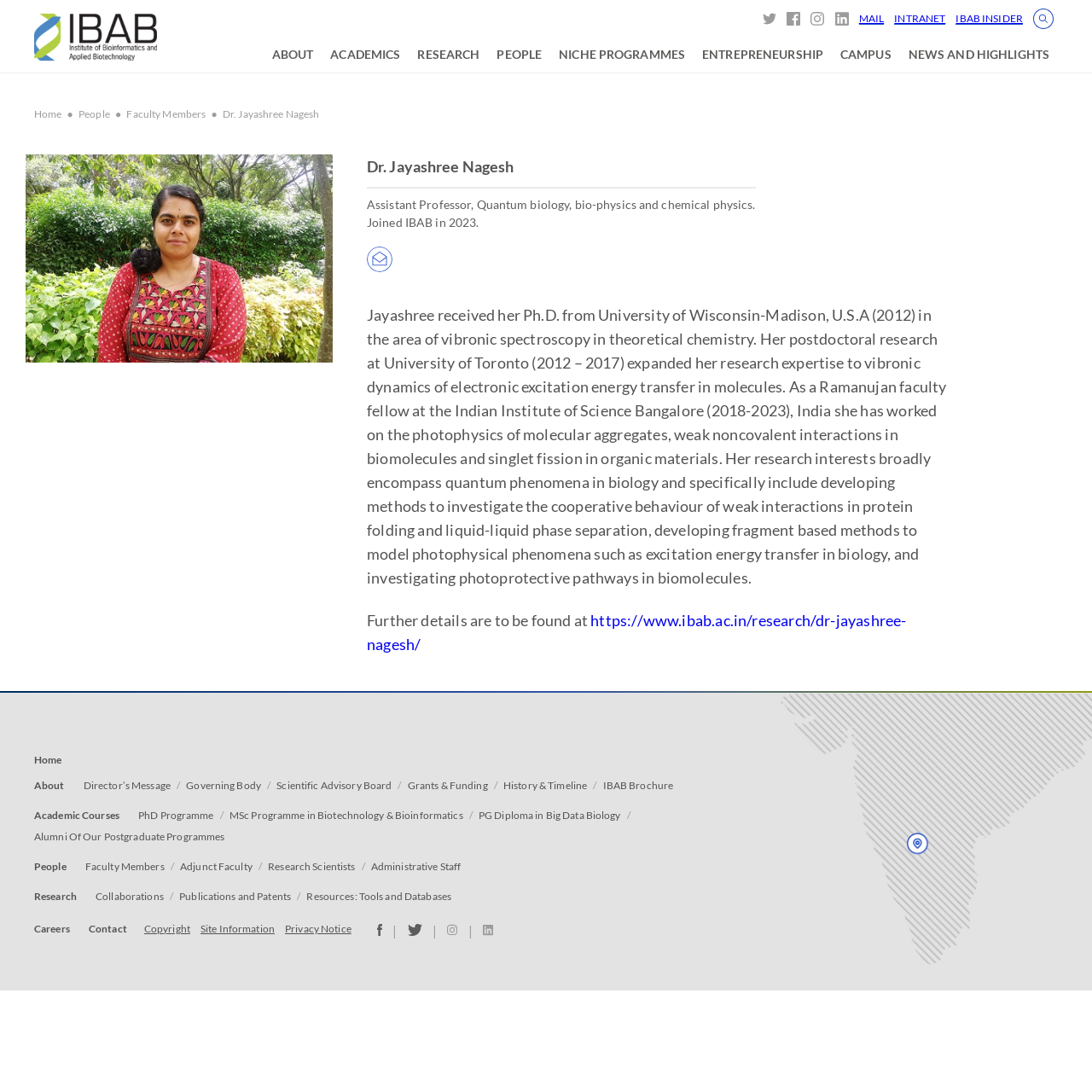Write a detailed summary of the webpage.

The webpage is about Dr. Jayashree Nagesh, an Assistant Professor at the Institute of Bioinformatics and Applied Biotechnology. At the top left corner, there is an IBAB logo, and to its right, there are social media links, including Twitter, Facebook, Instagram, LinkedIn, and MAIL. Below these links, there is a navigation menu with links to ABOUT, ACADEMICS, RESEARCH, PEOPLE, NICHE PROGRAMMES, ENTREPRENEURSHIP, CAMPUS, and NEWS AND HIGHLIGHTS.

The main content of the webpage is an article about Dr. Jayashree Nagesh, which includes her name, title, and a brief description of her research interests. Below this, there is a paragraph describing her background, including her Ph.D. from the University of Wisconsin-Madison and her postdoctoral research at the University of Toronto. The paragraph also mentions her research expertise and interests.

To the right of the article, there is a link to her research webpage. Below the article, there is a footer section with links to various pages, including Home, About, Academic Courses, People, Research, Careers, Contact, and others. There are also links to social media platforms, including Instagram and LinkedIn, at the bottom right corner of the webpage.